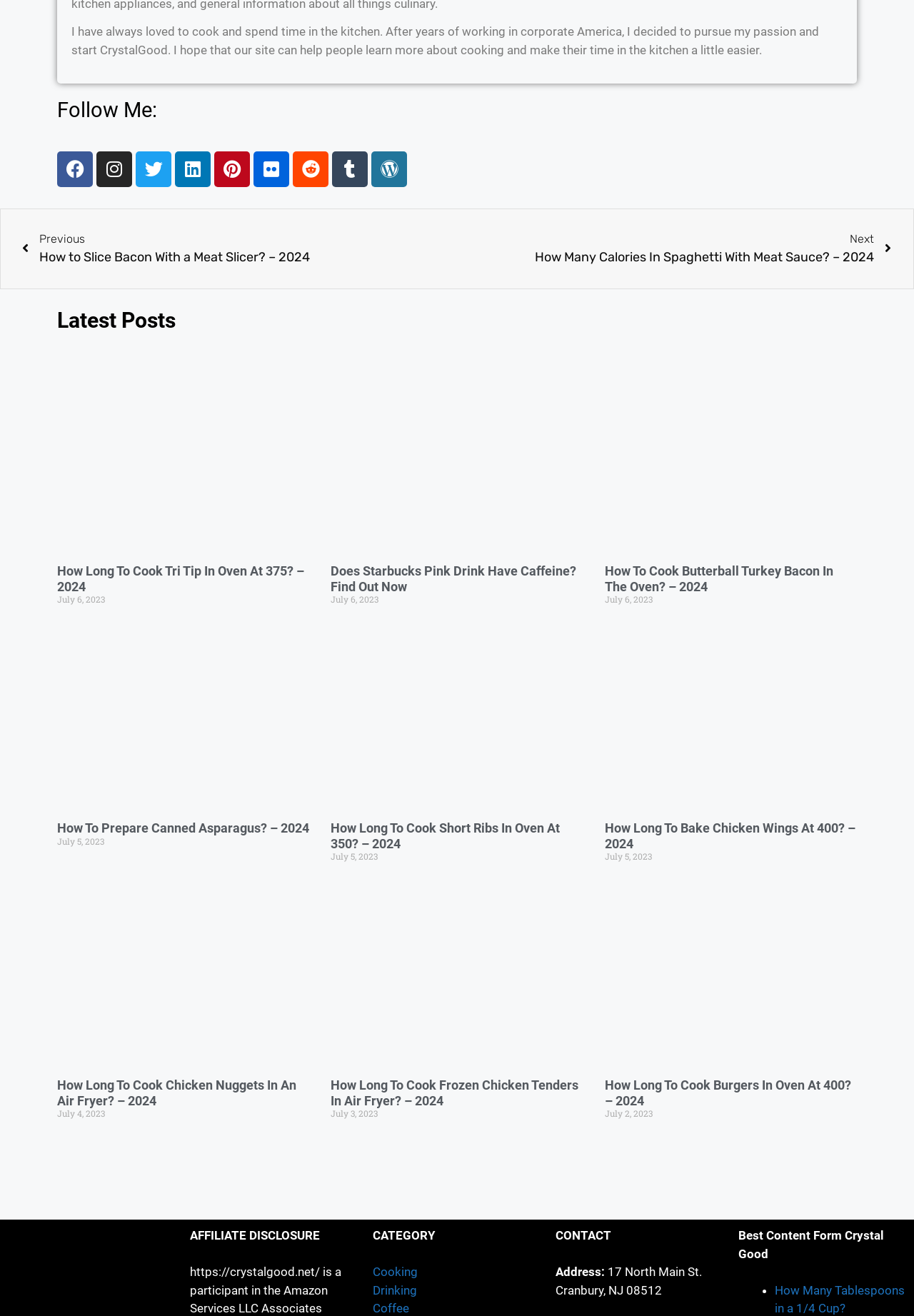Use a single word or phrase to answer the question:
How many social media platforms are listed?

8